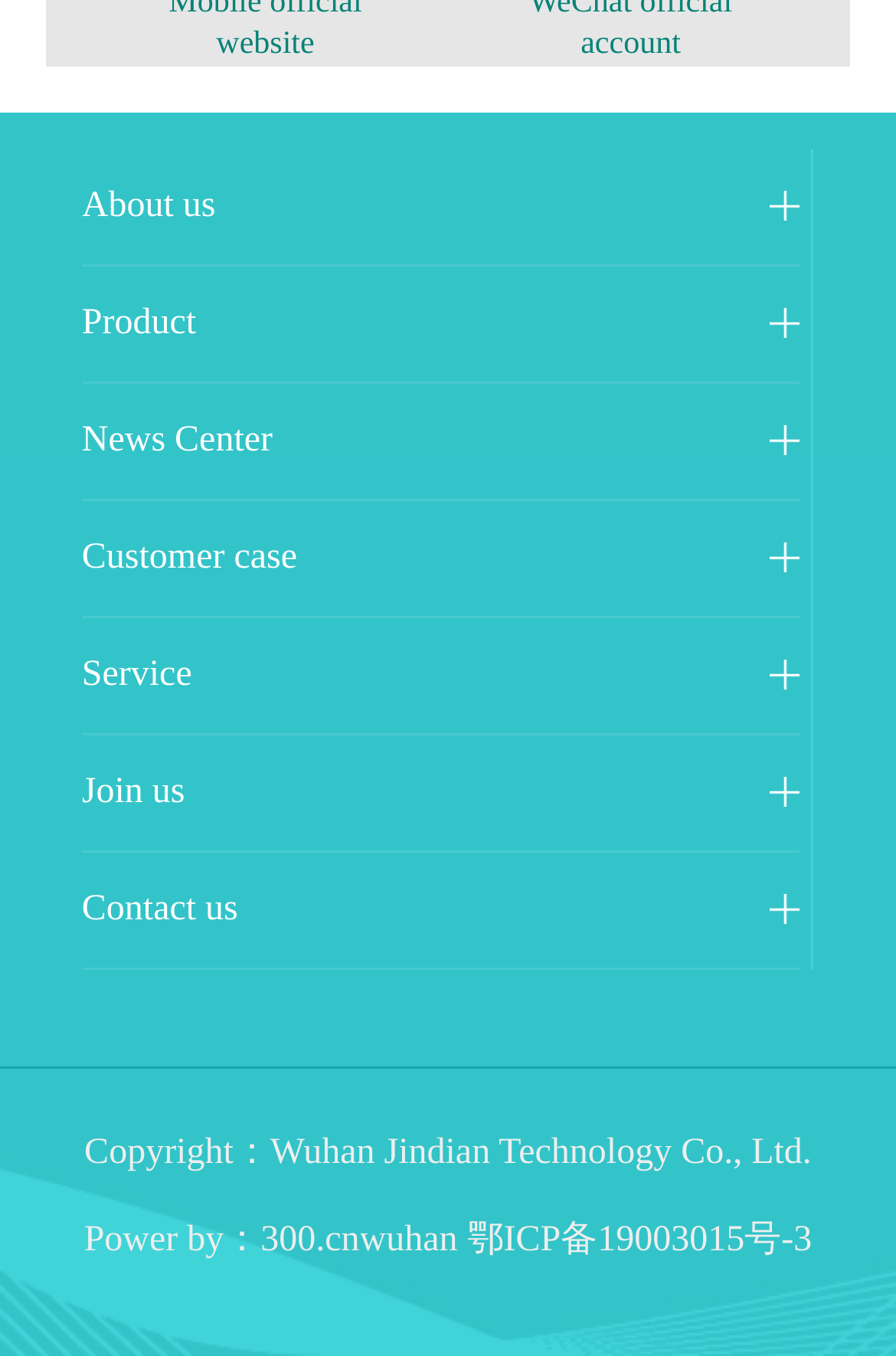Locate the bounding box of the UI element defined by this description: "Join us". The coordinates should be given as four float numbers between 0 and 1, formatted as [left, top, right, bottom].

[0.091, 0.542, 0.891, 0.628]